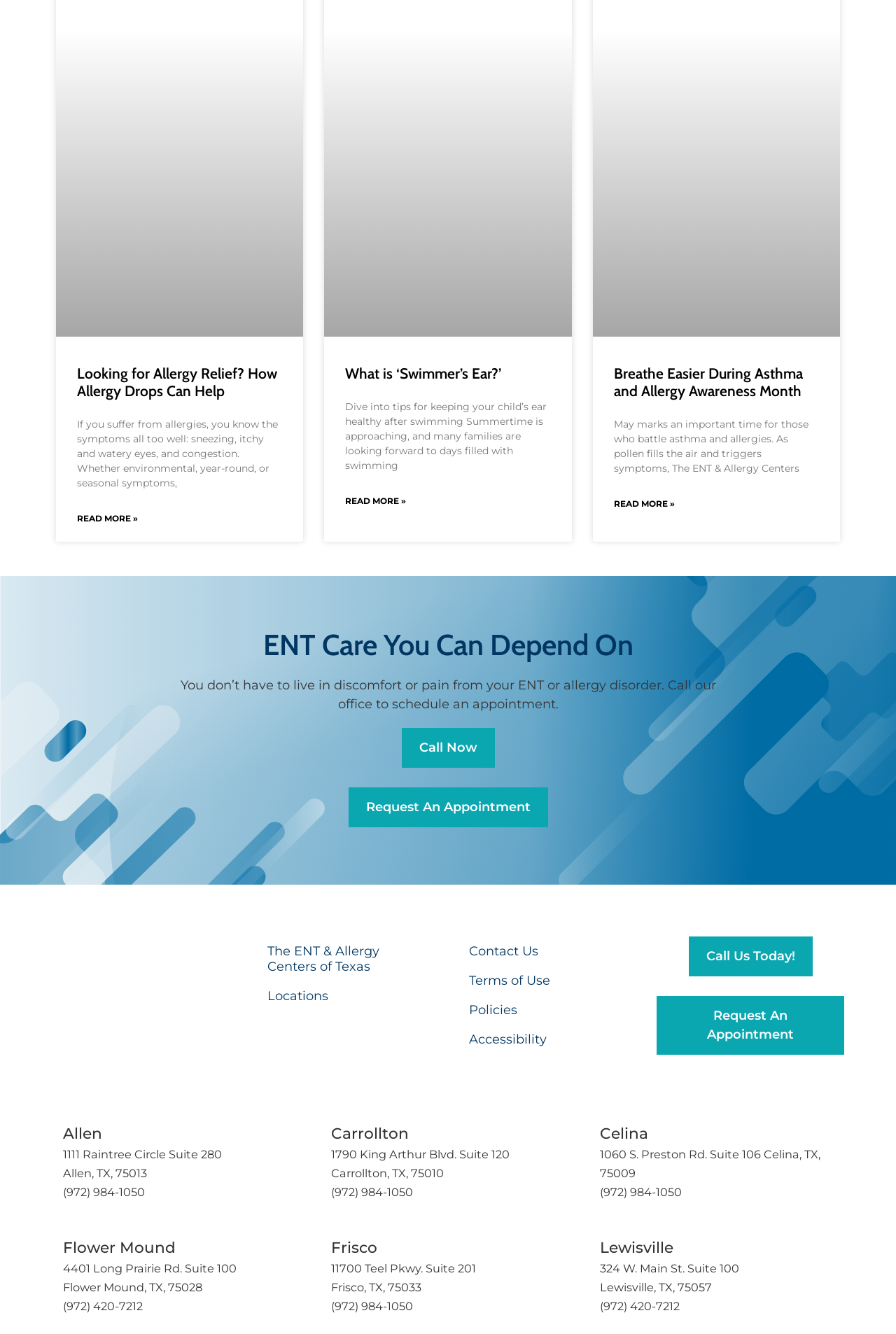Specify the bounding box coordinates of the element's region that should be clicked to achieve the following instruction: "Learn more about What is ‘Swimmer’s Ear?’". The bounding box coordinates consist of four float numbers between 0 and 1, in the format [left, top, right, bottom].

[0.385, 0.273, 0.56, 0.286]